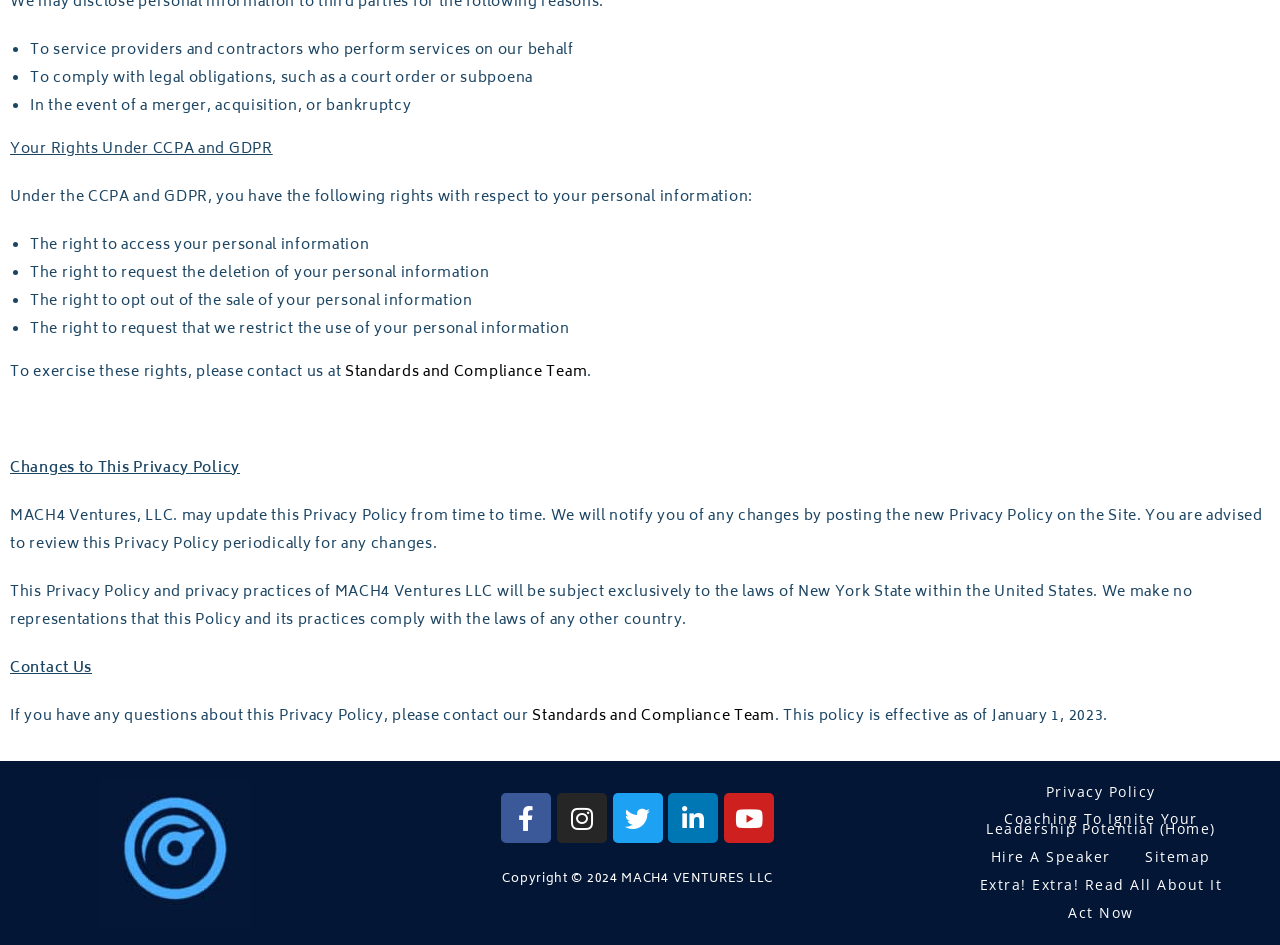Please provide the bounding box coordinates for the element that needs to be clicked to perform the following instruction: "Contact the Standards and Compliance Team". The coordinates should be given as four float numbers between 0 and 1, i.e., [left, top, right, bottom].

[0.269, 0.381, 0.459, 0.407]